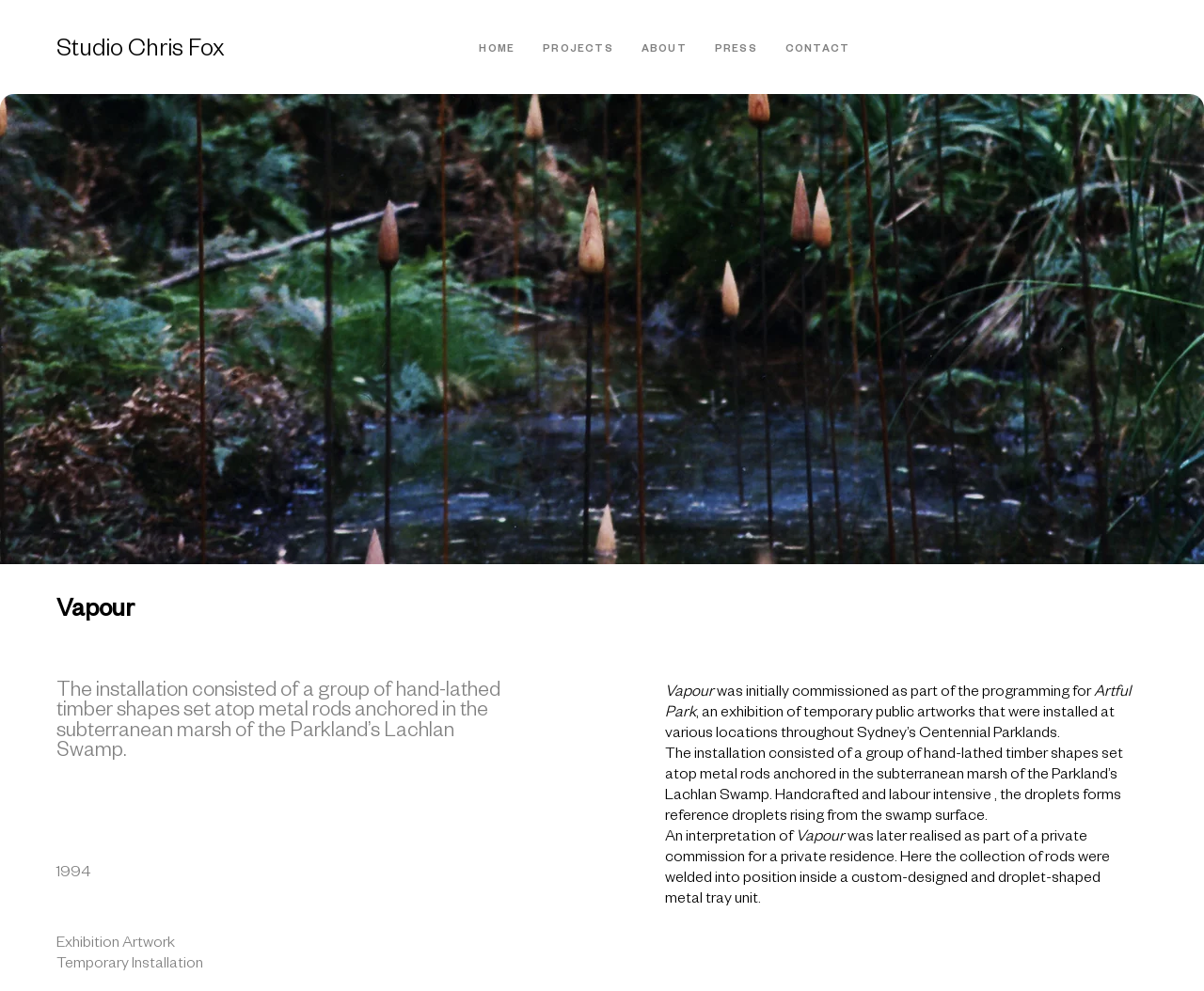Explain the webpage's layout and main content in detail.

The webpage is about "Vapour", a studio or artwork by Chris Fox. At the top left, there is a heading "Studio Chris Fox" with a link to the studio's page. Next to it, on the top right, there is a navigation menu with links to "HOME", "PROJECTS", "ABOUT", "PRESS", and "CONTACT".

Below the navigation menu, there is a section that describes the "Vapour" artwork. The text starts with "Vapour was initially commissioned as part of the programming for" and continues to explain the artwork's concept and installation process. The text is divided into several paragraphs, with headings "The installation consisted of a group of hand-lathed timber shapes..." and "Vapour" breaking up the content.

At the bottom left, there are three lines of text: "Exhibition Artwork", "Temporary Installation", and "1994", which likely provide additional context or details about the artwork.

Throughout the webpage, the text is arranged in a clear and organized manner, making it easy to follow the description of the "Vapour" artwork.